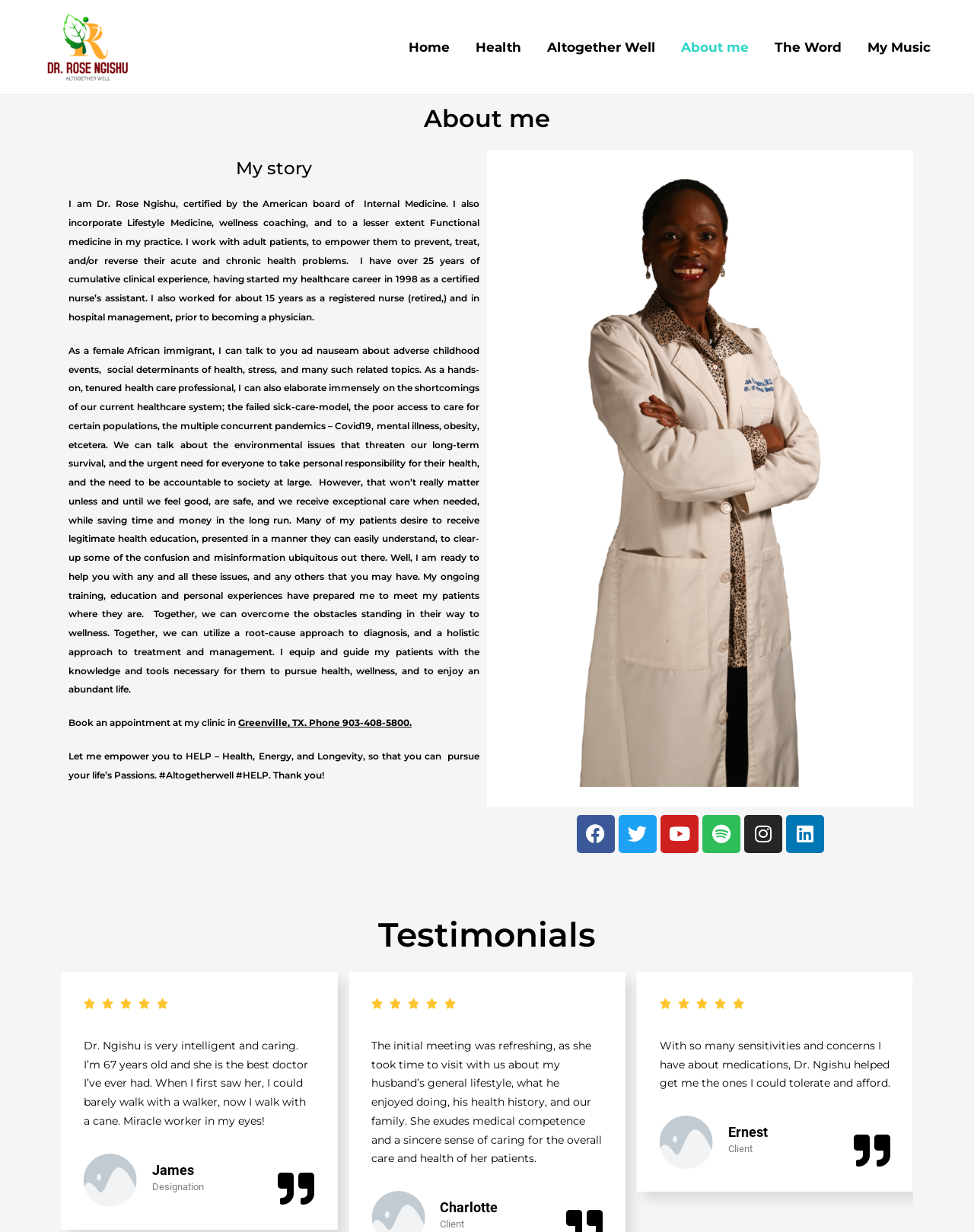Generate a thorough caption detailing the webpage content.

This webpage is about Dr. Rose Ngishu, a certified physician who incorporates Lifestyle Medicine, wellness coaching, and Functional medicine in her practice. At the top left of the page, there is a link to "drrosengishu" accompanied by an image. Below this, there is a navigation menu with links to different sections of the website, including "Home", "Health", "Altogether Well", "About me", "The Word", and "My Music".

The main content of the page is divided into sections. The first section has a heading "About me" and provides a brief introduction to Dr. Ngishu's background, experience, and approach to healthcare. Below this, there is a section with a heading "My story" where Dr. Ngishu shares her personal story, including her experiences as a female African immigrant and her views on the healthcare system.

The next section appears to be a call to action, encouraging visitors to book an appointment at Dr. Ngishu's clinic in Greenville, TX. This is followed by a section with links to Dr. Ngishu's social media profiles, including Facebook, Twitter, Youtube, Spotify, Instagram, and Linkedin.

Further down the page, there is a section with a heading "Testimonials" where clients share their positive experiences with Dr. Ngishu. Each testimonial includes a quote from the client, followed by their name and a label indicating that they are a client. The testimonials are accompanied by a rating system, with one testimonial showing a rating of "4 / 5".